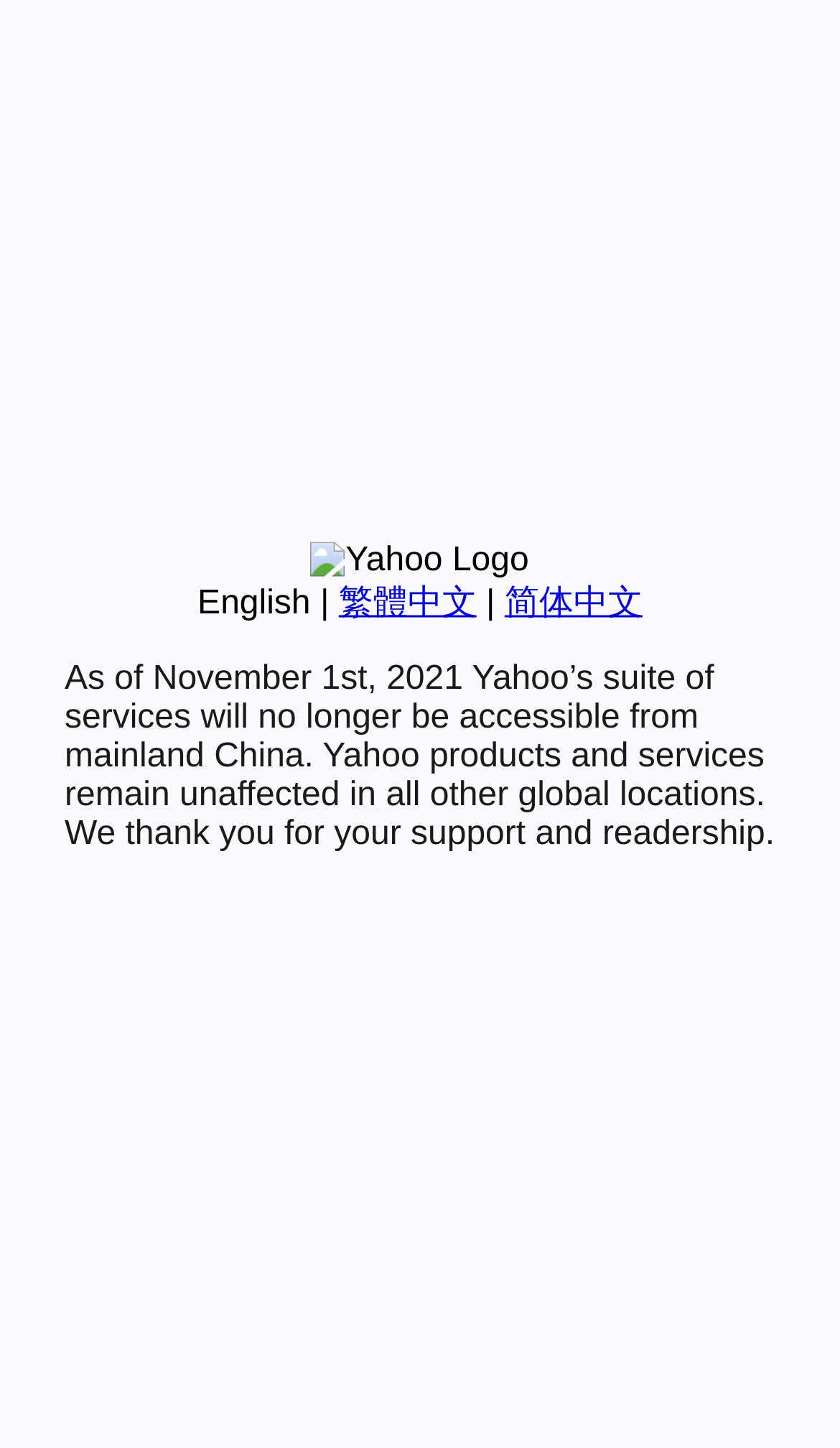Find the bounding box coordinates for the HTML element described as: "简体中文". The coordinates should consist of four float values between 0 and 1, i.e., [left, top, right, bottom].

[0.601, 0.404, 0.765, 0.429]